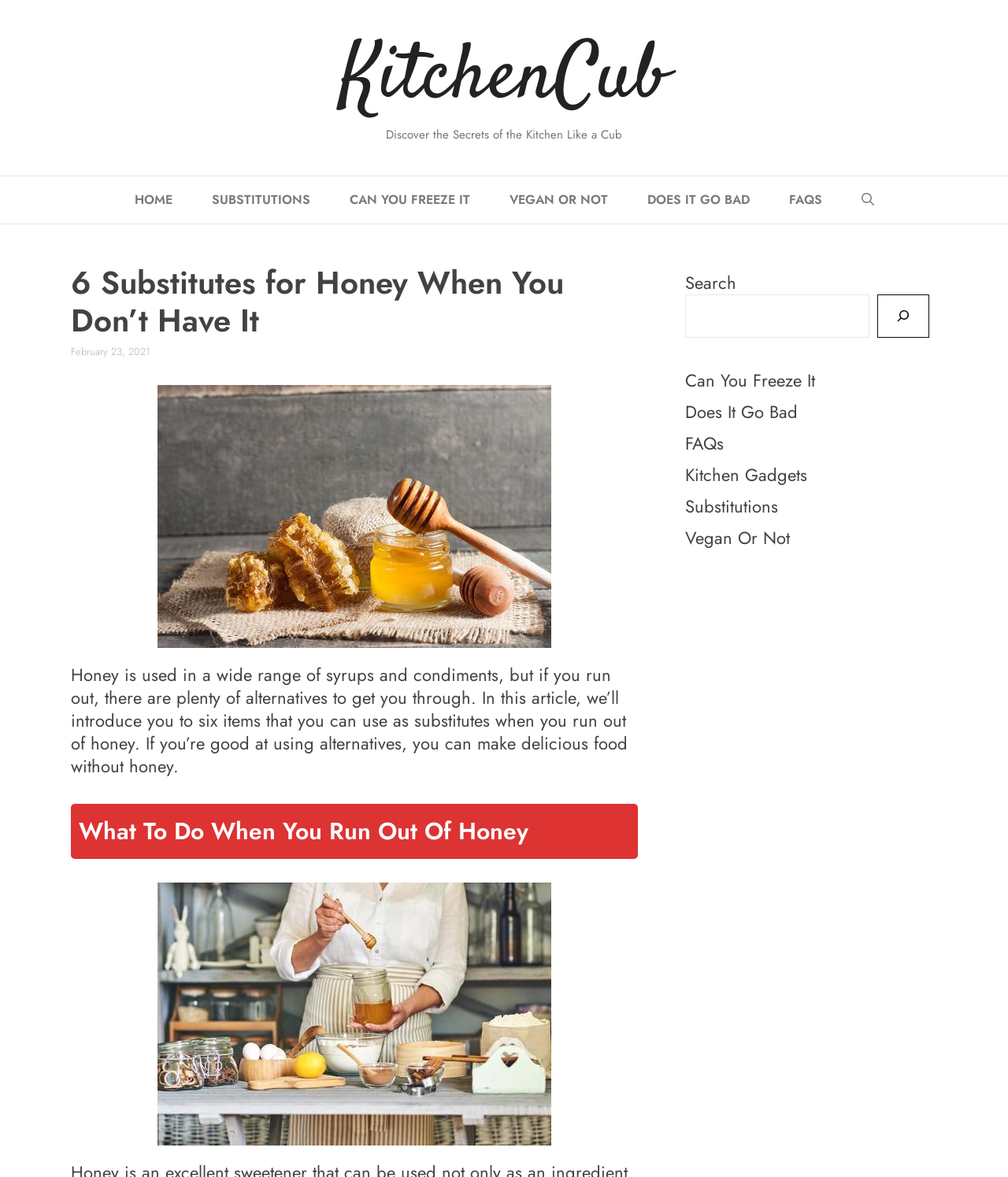Determine the bounding box coordinates for the area that should be clicked to carry out the following instruction: "Open the 'SUBSTITUTIONS' page".

[0.19, 0.149, 0.327, 0.19]